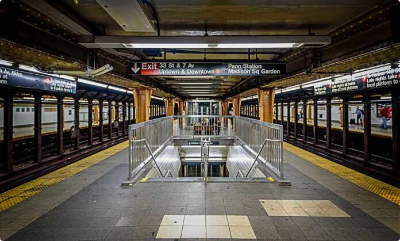Give a one-word or one-phrase response to the question:
What is the atmosphere of the subway station?

One of transition